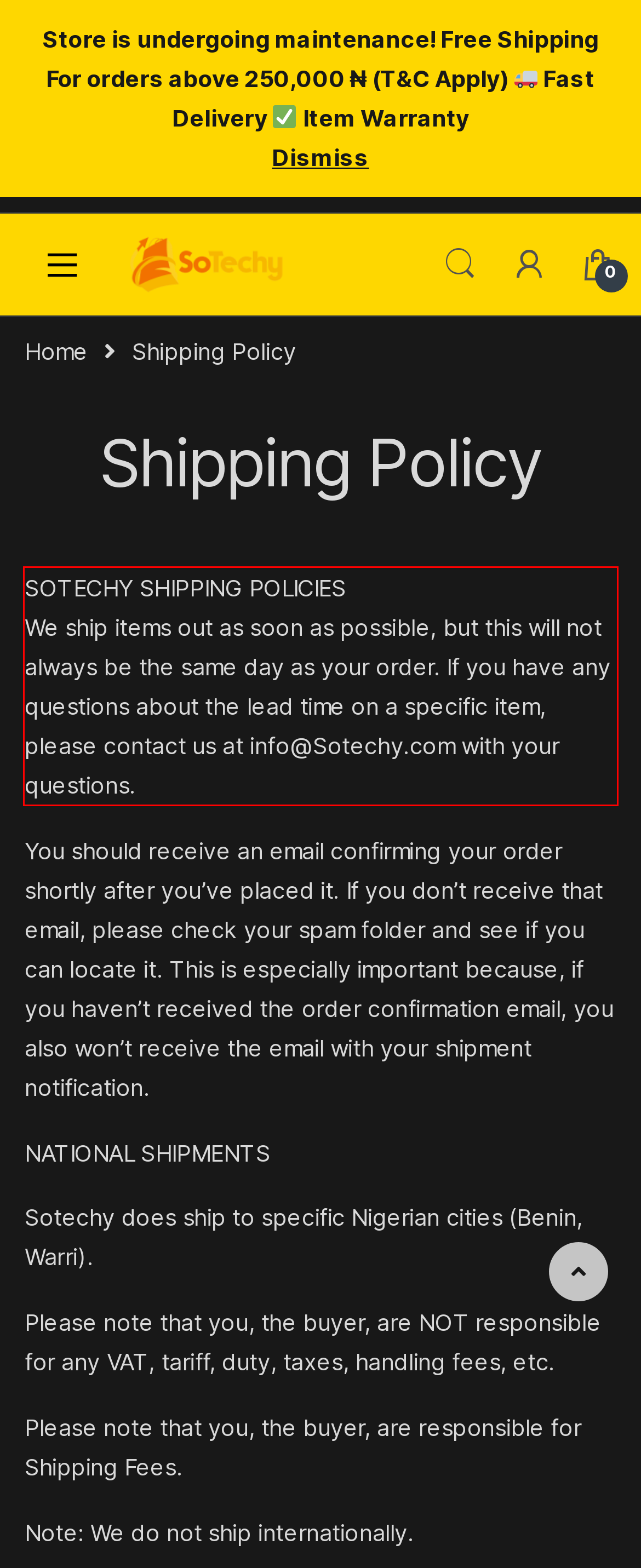Identify the text inside the red bounding box in the provided webpage screenshot and transcribe it.

SOTECHY SHIPPING POLICIES We ship items out as soon as possible, but this will not always be the same day as your order. If you have any questions about the lead time on a specific item, please contact us at info@Sotechy.com with your questions.